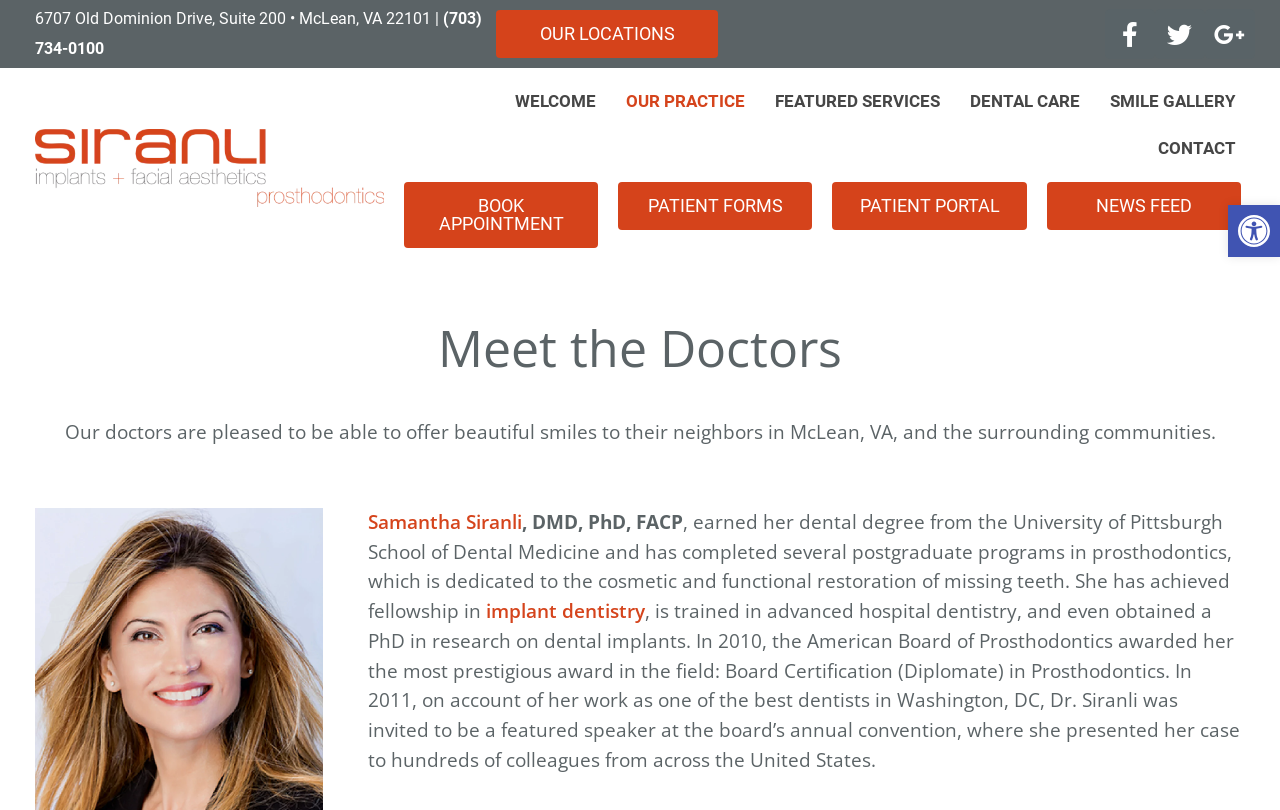Describe the entire webpage, focusing on both content and design.

The webpage is about Siranli Dental, a dental practice located in McLean, VA 22101. At the top left corner, there is the practice's address and phone number. Next to it, there are links to the practice's locations and social media profiles. The practice's logo is situated above the address.

Below the address, there are five main navigation links: WELCOME, OUR PRACTICE, FEATURED SERVICES, DENTAL CARE, and SMILE GALLERY. These links are aligned horizontally and take up most of the top section of the page.

In the middle section of the page, there is a prominent call-to-action button to book an appointment, accompanied by links to patient forms, patient portal, and news feed. 

The main content of the page is about the practice's doctors. There is a heading "Meet the Doctors" followed by a brief introduction to the practice's mission. Below the introduction, there is a section dedicated to Dr. Samantha Siranli, featuring her name, title, and a detailed biography that highlights her education, certifications, and achievements in the field of prosthodontics.

At the bottom right corner of the page, there is a button to open the accessibility tools toolbar.